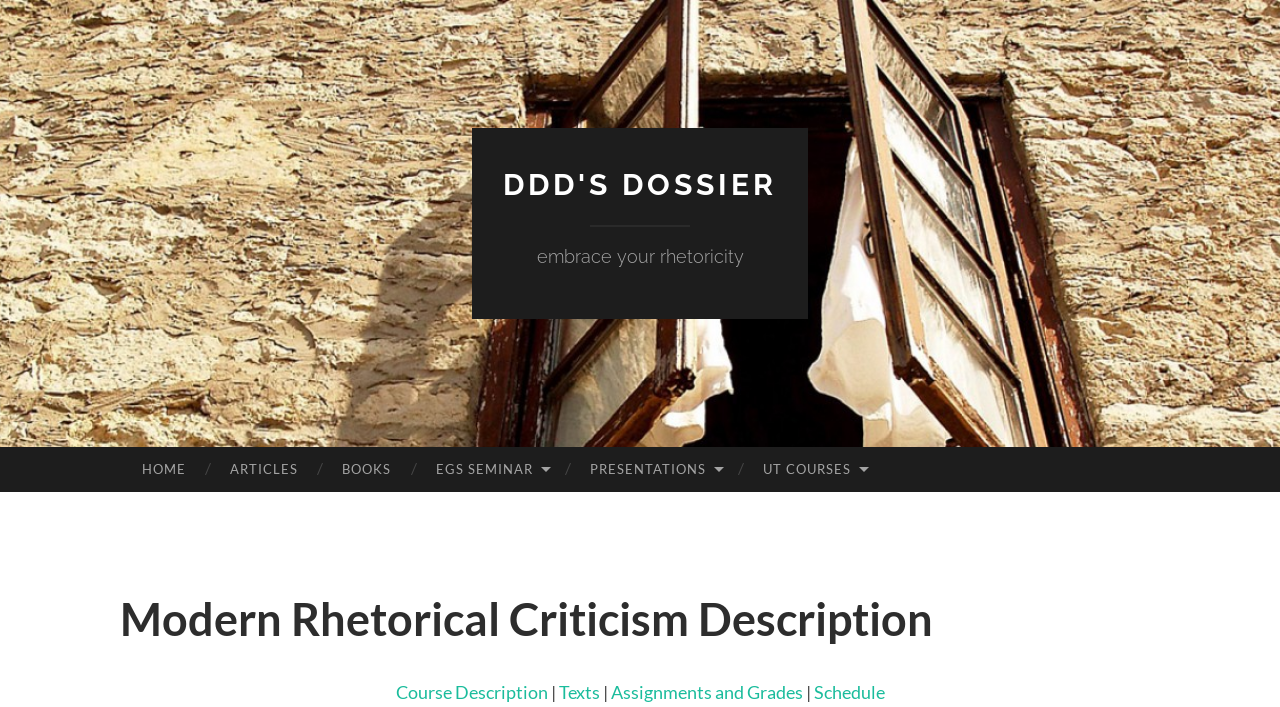Identify the bounding box coordinates of the element to click to follow this instruction: 'go to home page'. Ensure the coordinates are four float values between 0 and 1, provided as [left, top, right, bottom].

[0.094, 0.632, 0.163, 0.696]